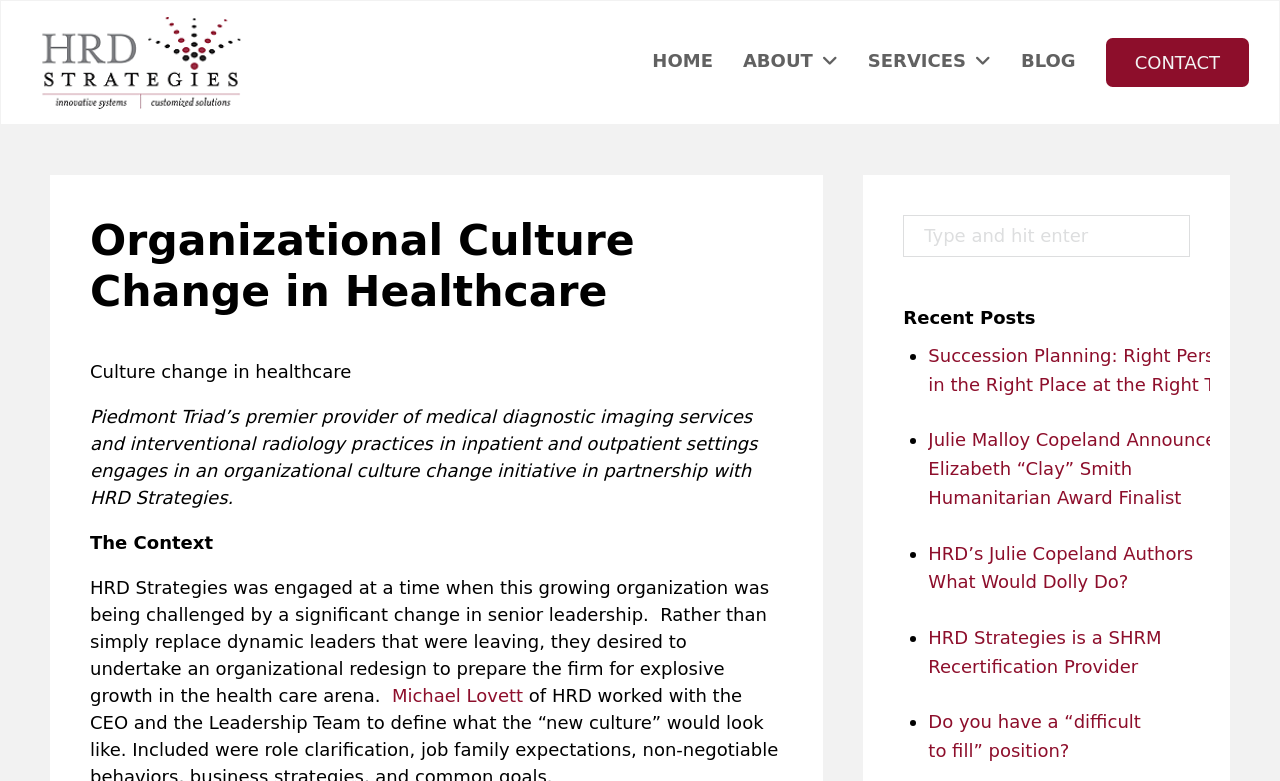Please identify the bounding box coordinates of the area I need to click to accomplish the following instruction: "Go to the HOME page".

[0.51, 0.049, 0.557, 0.106]